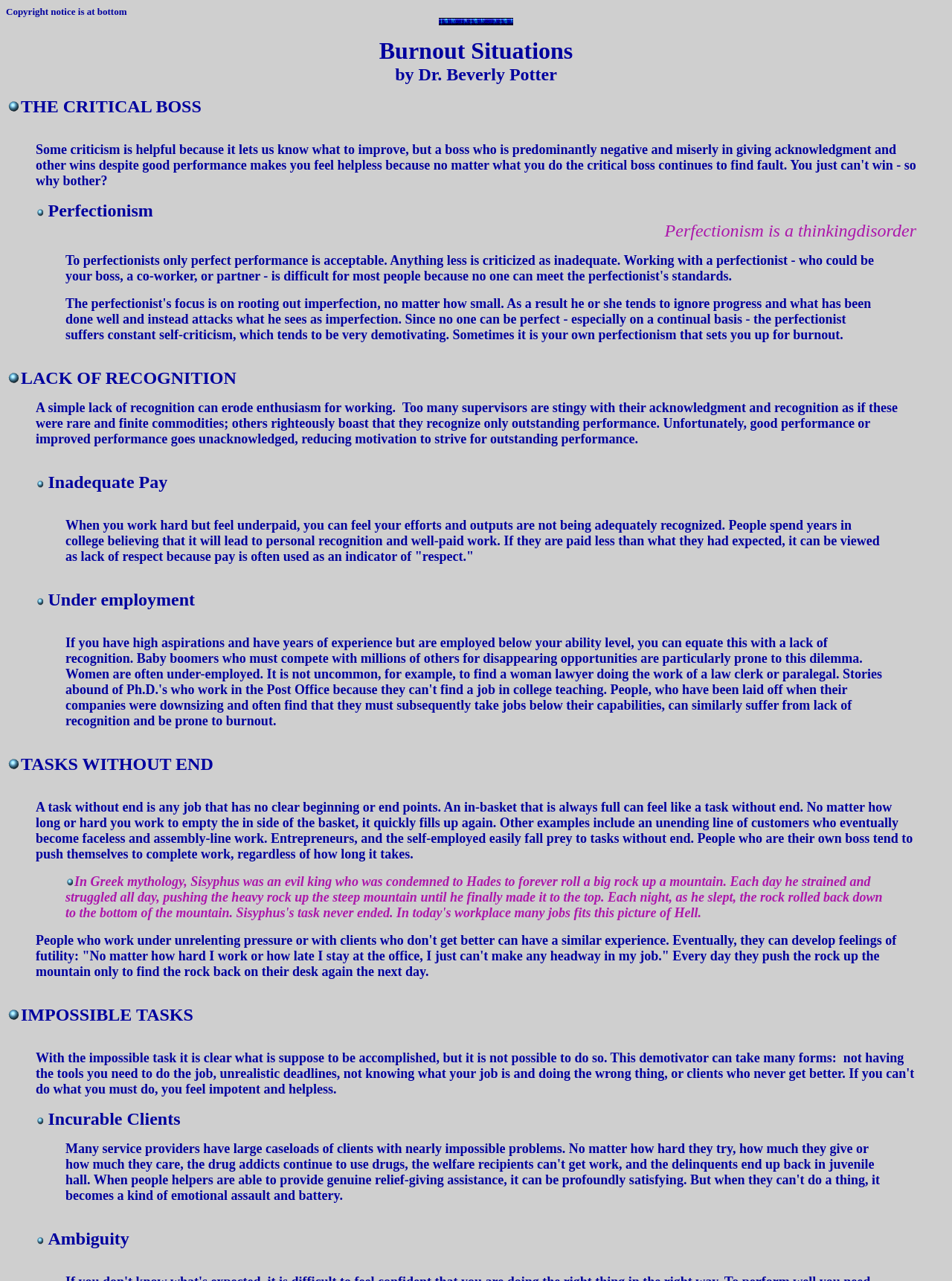Answer in one word or a short phrase: 
What is an example of a task without end?

An in-basket that is always full